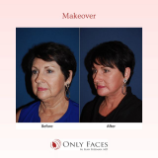Generate a comprehensive description of the image.

The image showcases a striking before-and-after comparison of a client's makeover, emphasizing the transformative effects of facial cosmetic procedures. On the left, the "Before" image presents the client with a more traditional appearance, featuring subtle makeup and a soft hairstyle. On the right, the "After" image reveals a refreshed and rejuvenated look, highlighting enhanced facial contours and a more vibrant expression. The background is a gradient of soft pink, complementing the overall aesthetic of the makeover. The caption reads "Makeover," indicating the focus on personal transformation and the expertise offered by Only Faces, a center renowned for its facial plastic and laser surgery.